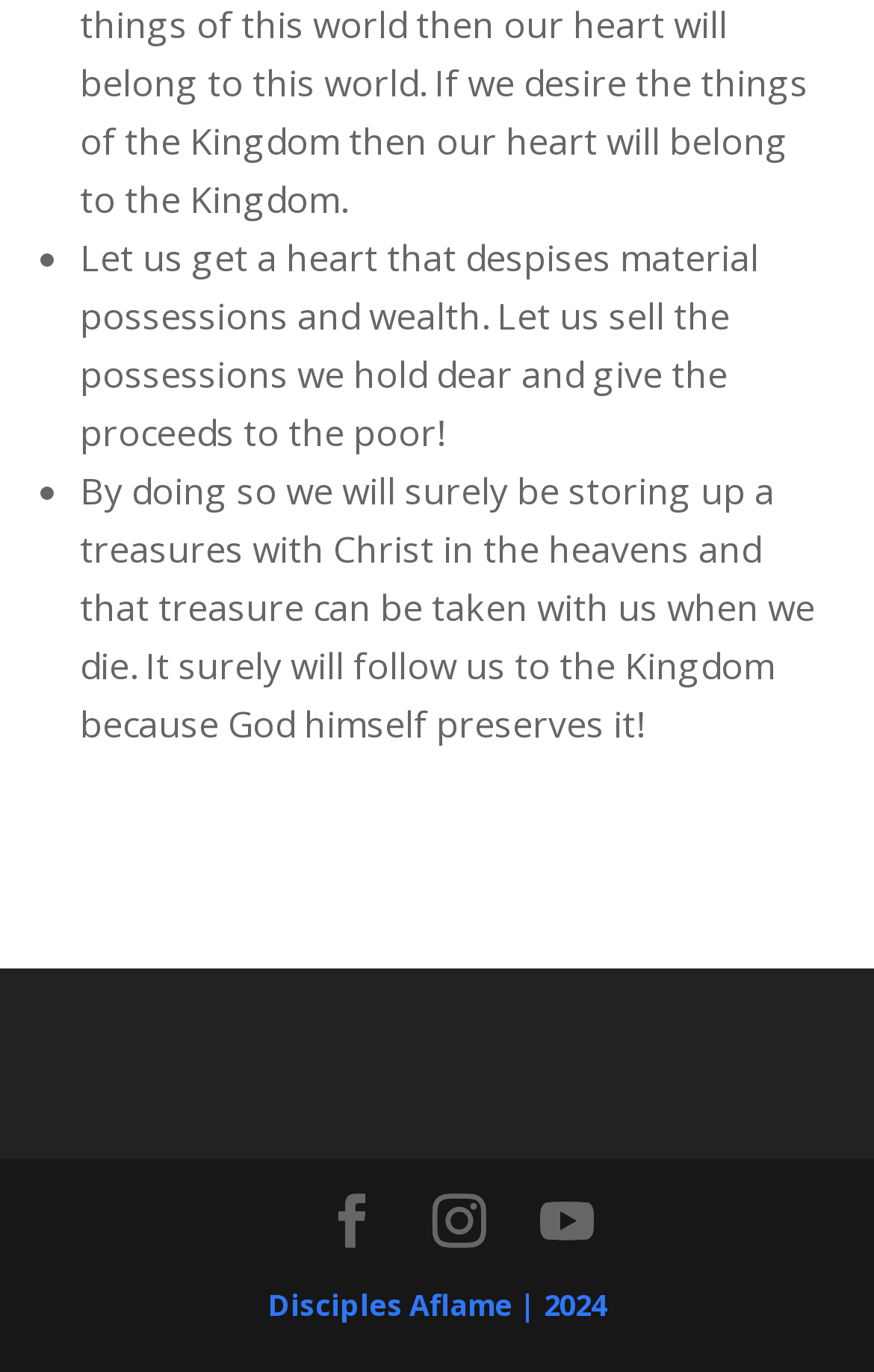Answer with a single word or phrase: 
How many social media links are present?

3